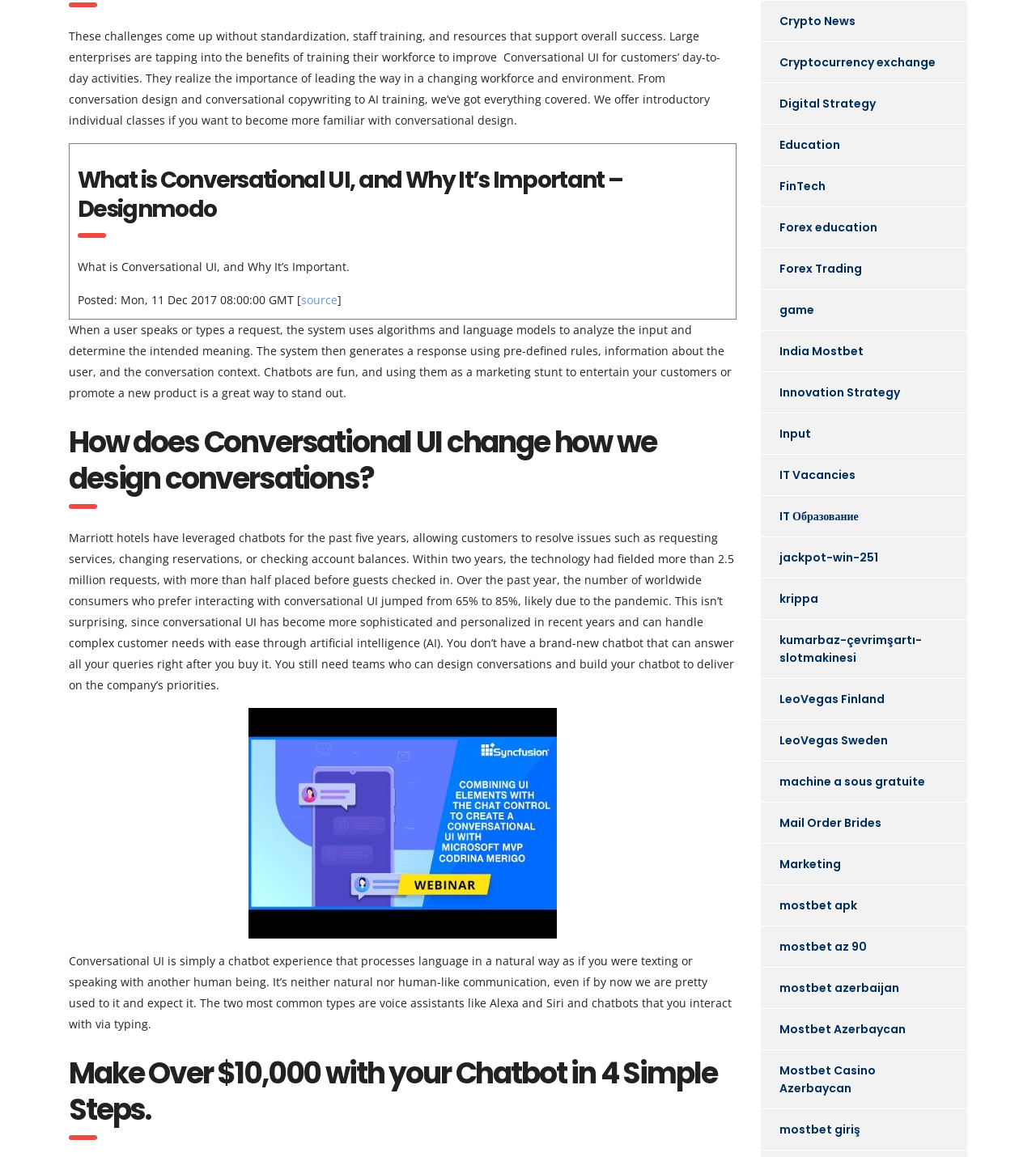What is the percentage of worldwide consumers who prefer interacting with Conversational UI?
Can you provide a detailed and comprehensive answer to the question?

According to the webpage, over the past year, the number of worldwide consumers who prefer interacting with Conversational UI jumped from 65% to 85%.